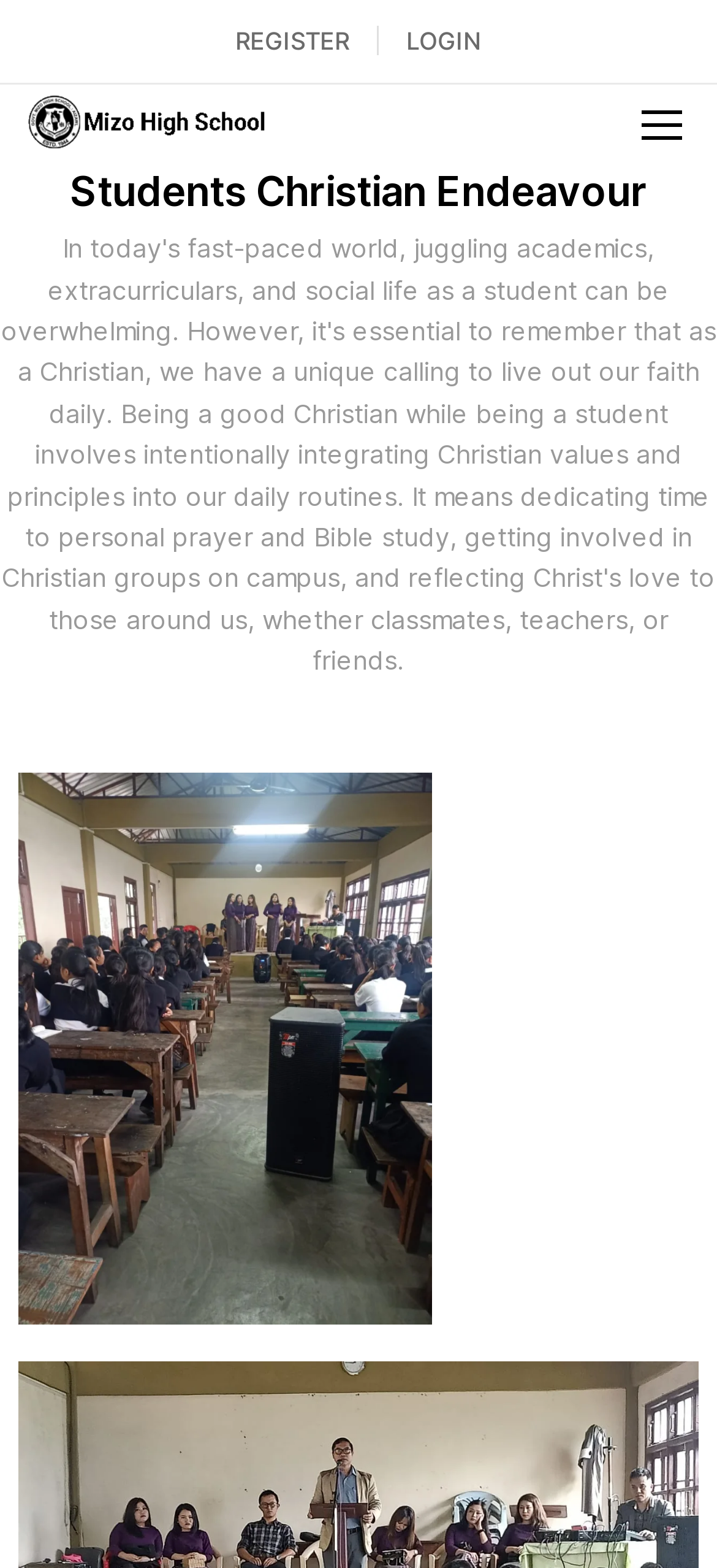Deliver a detailed narrative of the webpage's visual and textual elements.

The webpage is about Students Christian Endeavour at Mizo High School. At the top, there are two links, "REGISTER" and "LOGIN", positioned side by side, with "REGISTER" on the left and "LOGIN" on the right. Below these links, there is a table layout that spans the entire width of the page. Within this table, there is a link to "Mizo High School" on the left, accompanied by an image with the same name. 

Further down, there is a heading that reads "Students Christian Endeavour", which takes up the full width of the page. At the bottom, there is another link that spans almost the entire width of the page.